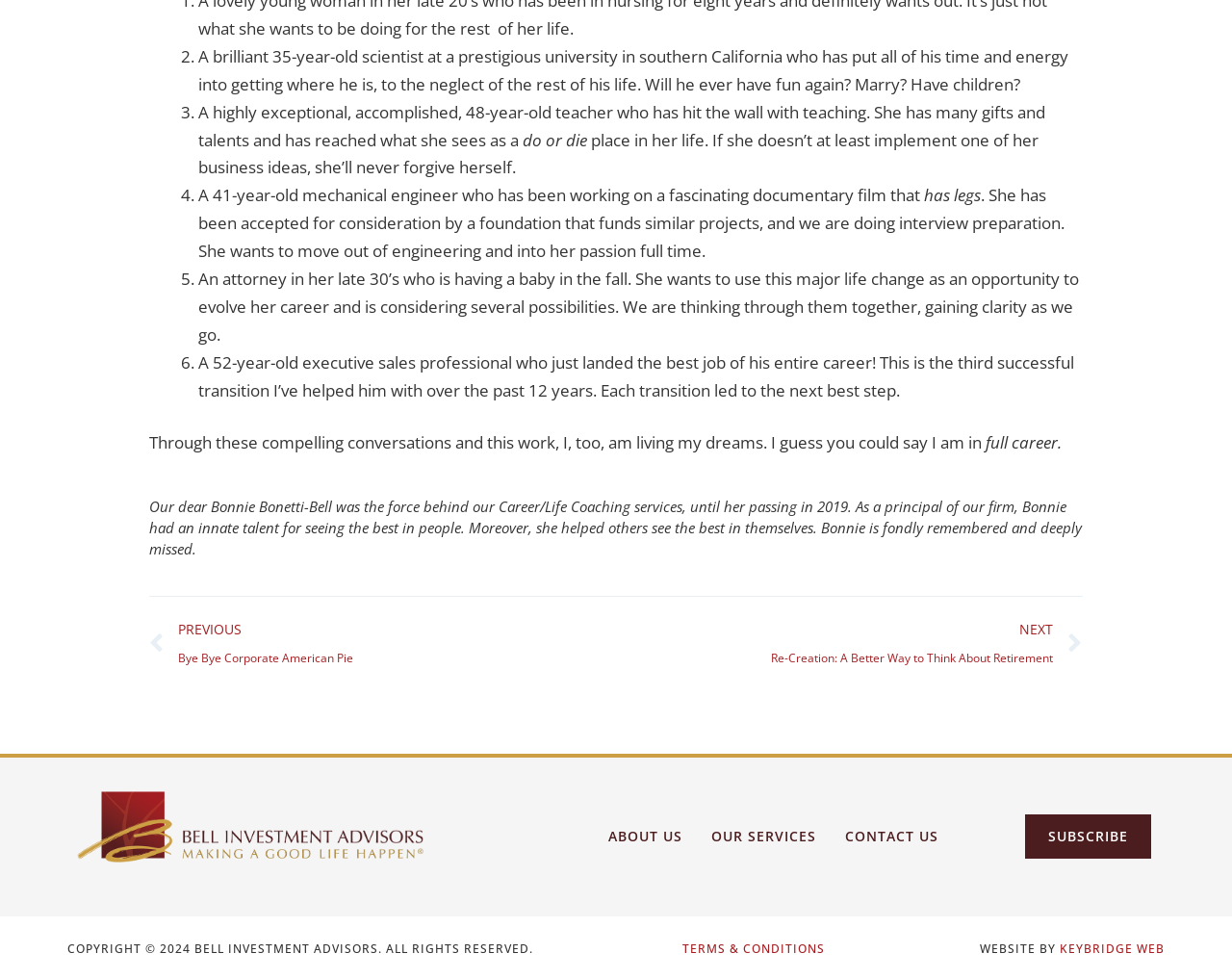What is the profession of the 41-year-old woman?
Using the details shown in the screenshot, provide a comprehensive answer to the question.

Based on the text, I found that the 41-year-old woman is a mechanical engineer who has been working on a fascinating documentary film.